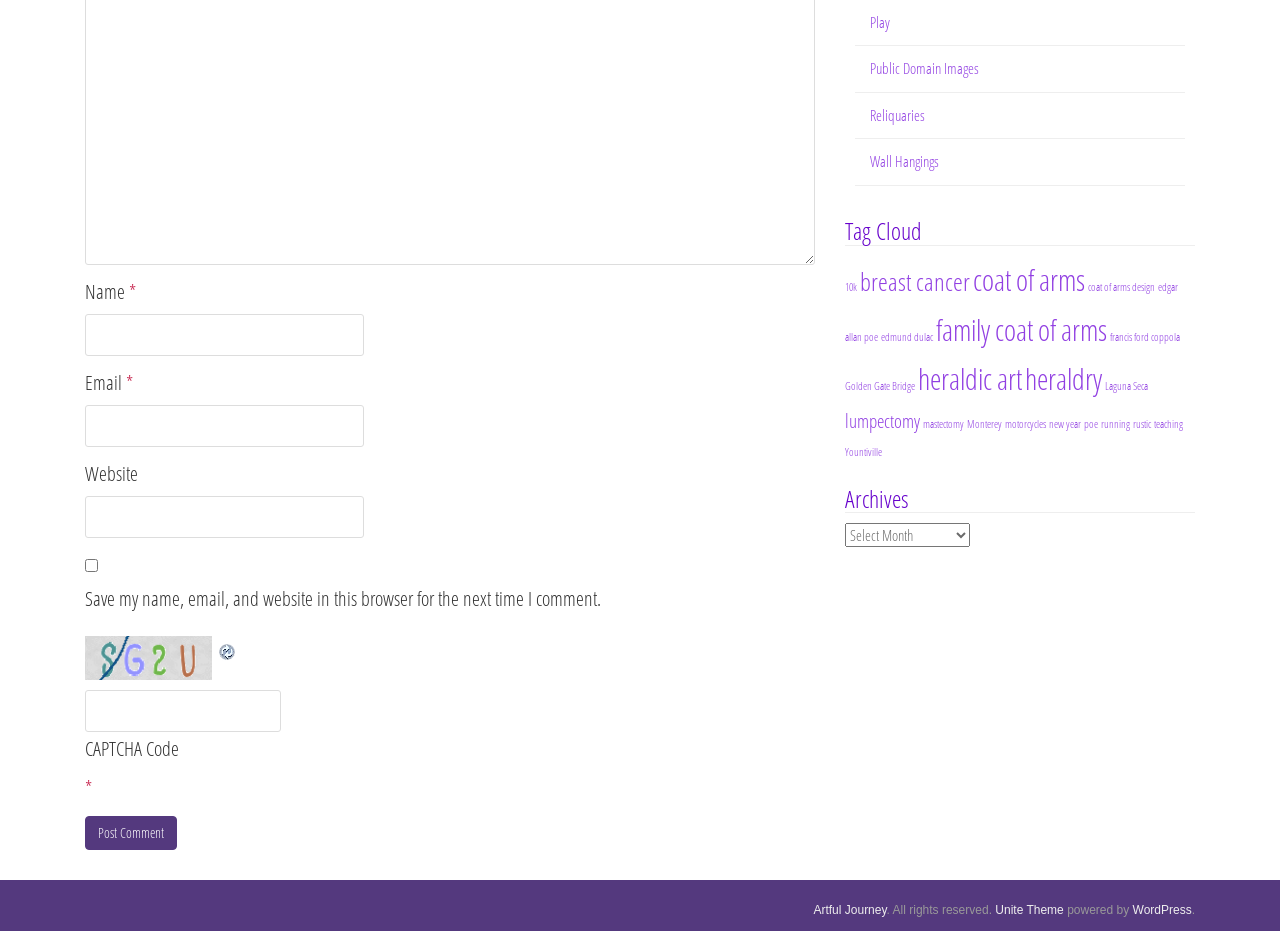Based on the provided description, "parent_node: Email * aria-describedby="email-notes" name="email"", find the bounding box of the corresponding UI element in the screenshot.

[0.066, 0.435, 0.284, 0.48]